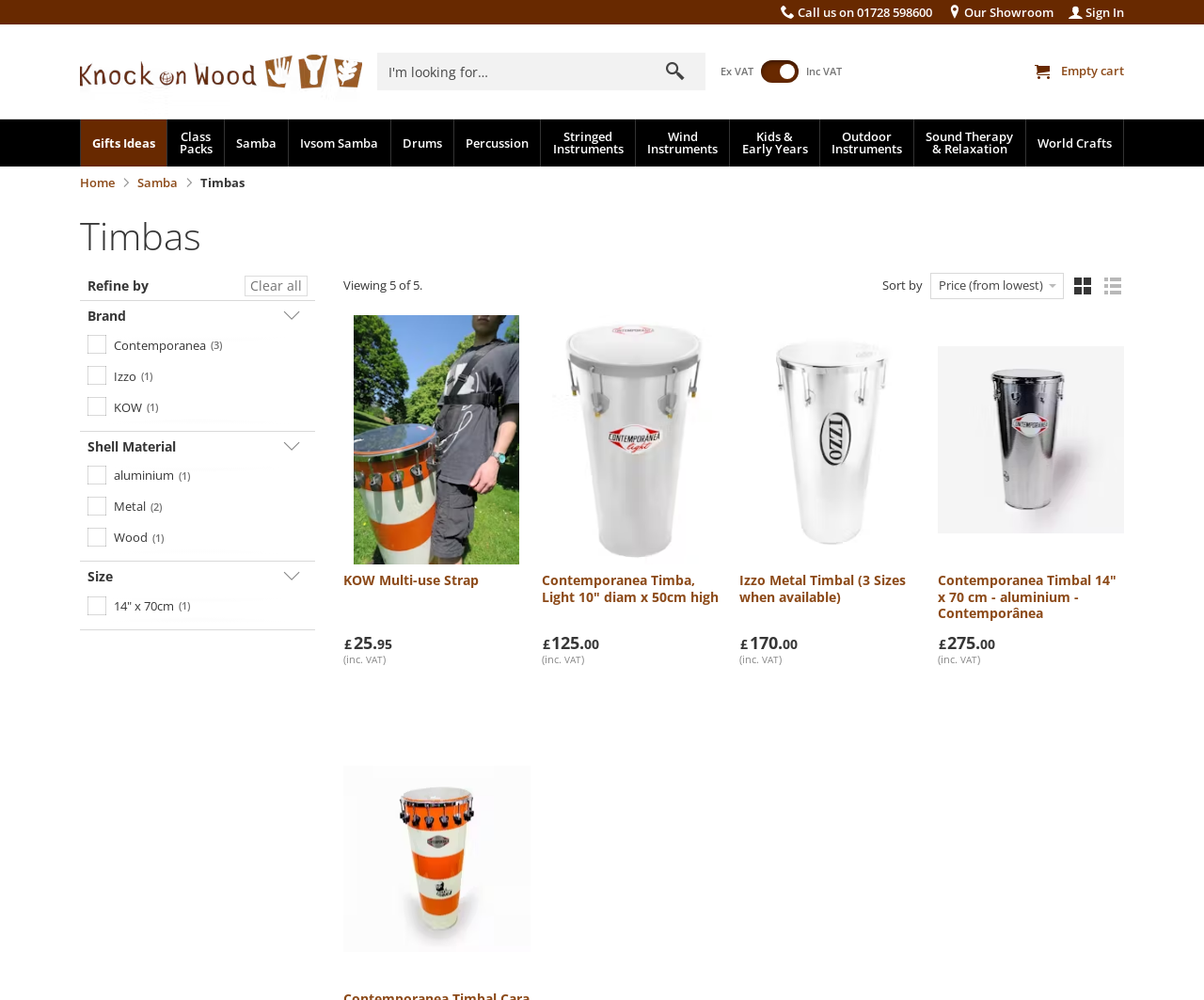Elaborate on the information and visuals displayed on the webpage.

This webpage appears to be an online store selling Timbas, a type of drum. At the top of the page, there is a navigation menu with links to various categories, including "Home", "Samba", "Drums", and "Percussion". Below this menu, there is a search bar and a button to sign in or register.

The main content of the page is a list of Timbas from different brands, including Meinl, Izzo, Gope, and Contemporanea. Each Timba is displayed with an image, a brief description, and pricing information. The prices are shown in pounds sterling, with the option to view the price including or excluding VAT.

To the left of the list, there is a filtering menu that allows users to refine their search by brand, shell material, and size. There are also options to sort the list by price, from lowest to highest.

At the top right of the page, there is a link to view the shopping cart, as well as a link to contact the store by phone. Below this, there is a section displaying the number of items being viewed and the total number of items in the category.

The page has a clean and organized layout, making it easy to navigate and find specific products.